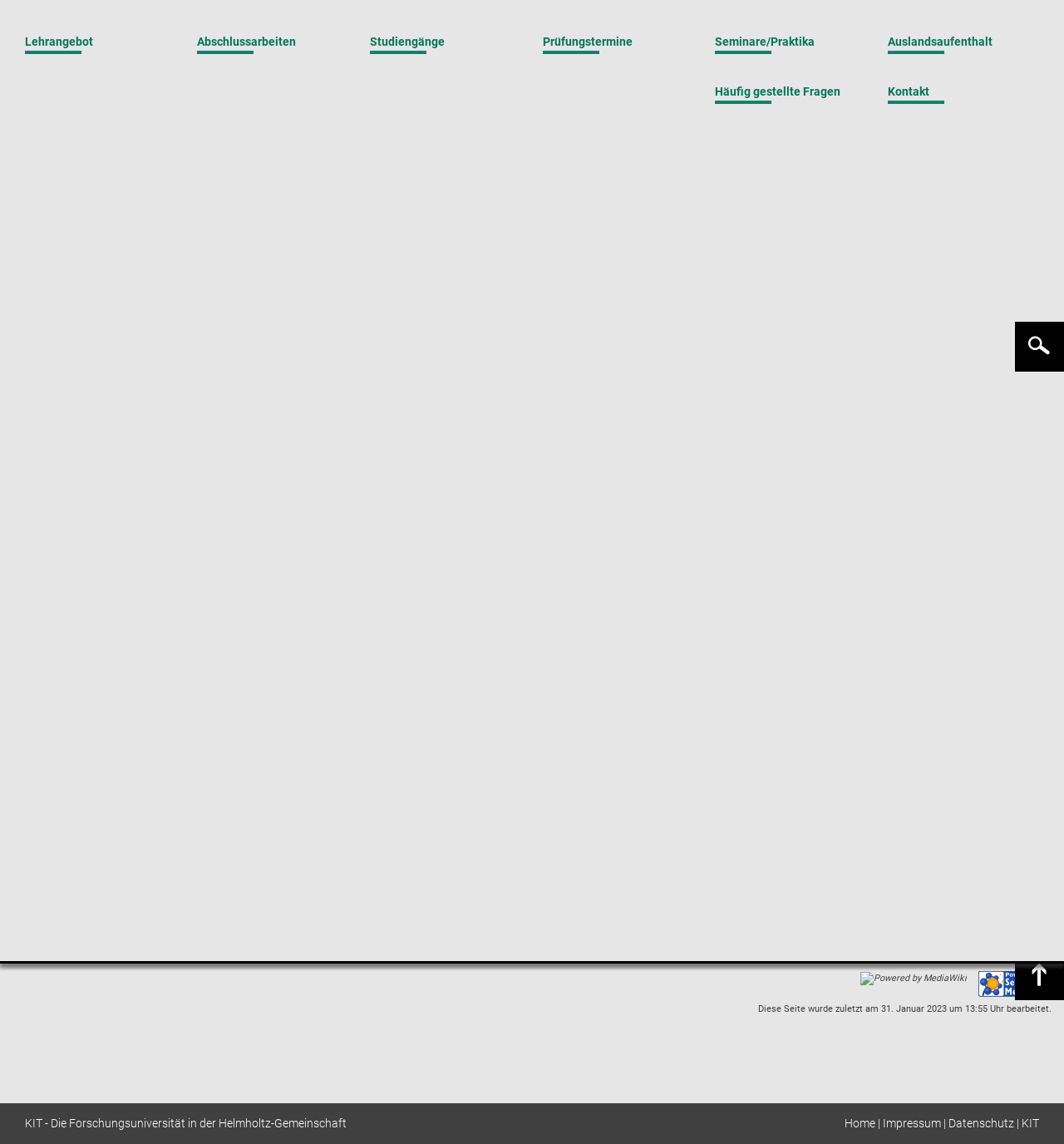What is the name of the professor listed on the webpage?
Using the image, answer in one word or phrase.

Christoph Braun